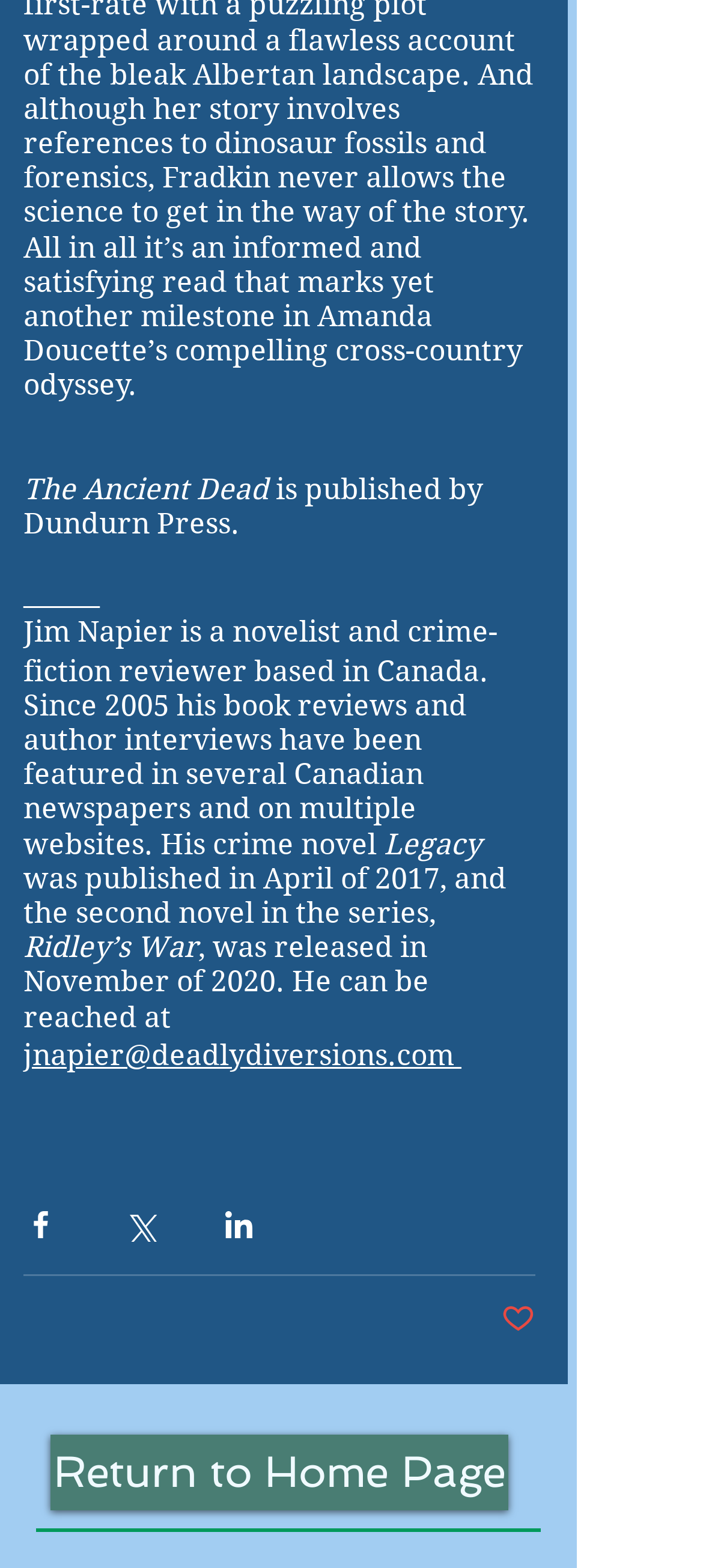Answer the question below using just one word or a short phrase: 
How can Jim Napier be reached?

jnapier@deadlydiversions.com